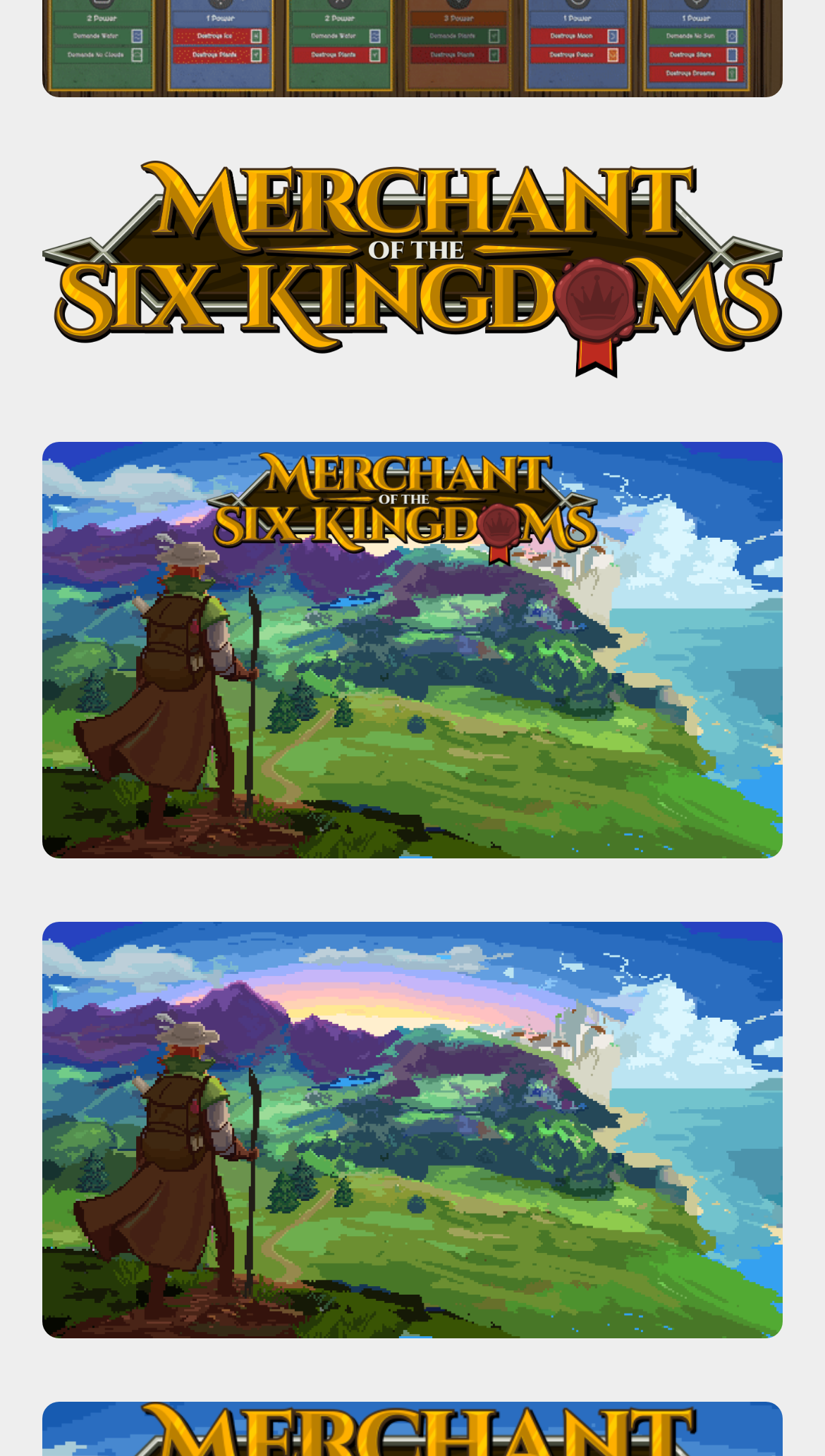Locate the bounding box coordinates of the UI element described by: "alt="landing_background"". Provide the coordinates as four float numbers between 0 and 1, formatted as [left, top, right, bottom].

[0.051, 0.897, 0.949, 0.924]